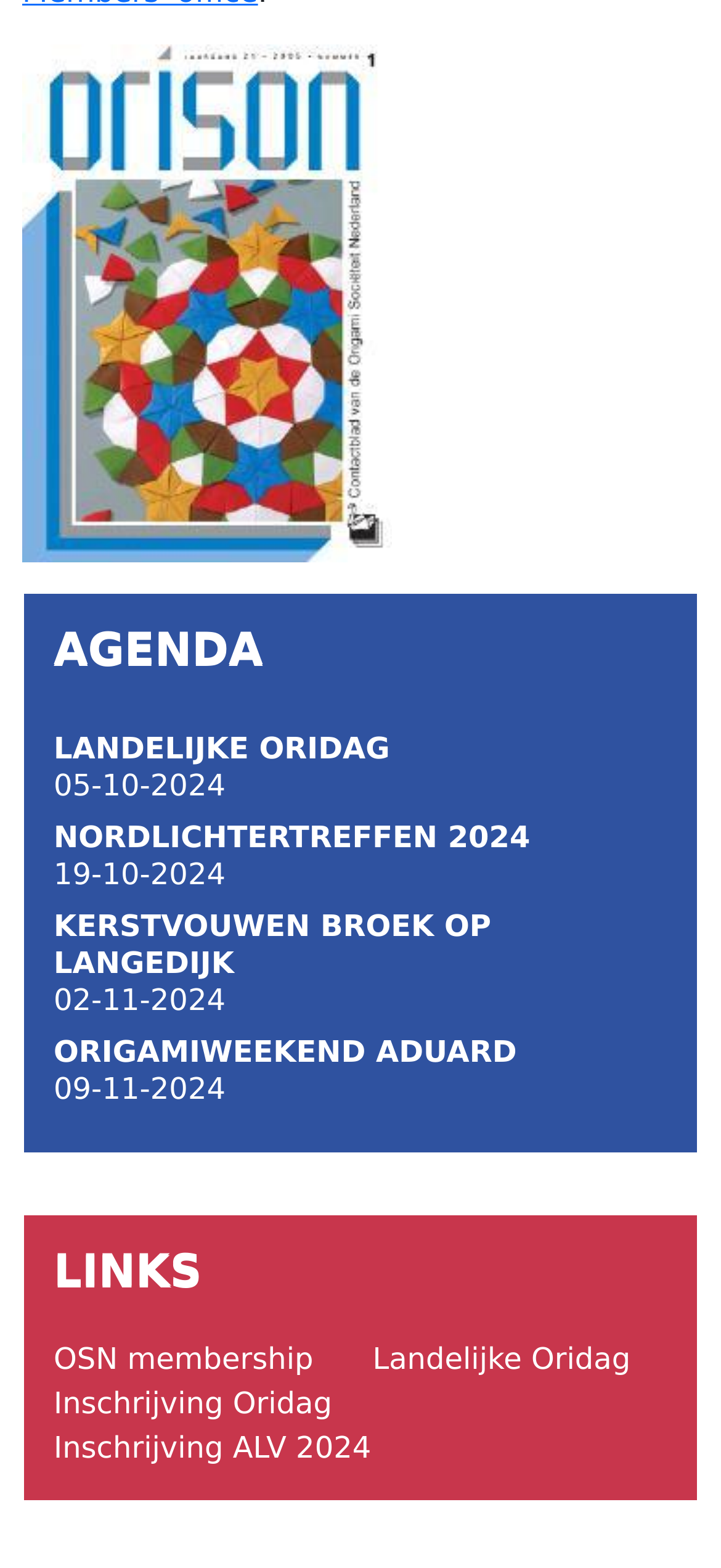Identify the bounding box coordinates of the region I need to click to complete this instruction: "View Nordlichtertreffen 2024".

[0.074, 0.523, 0.735, 0.545]